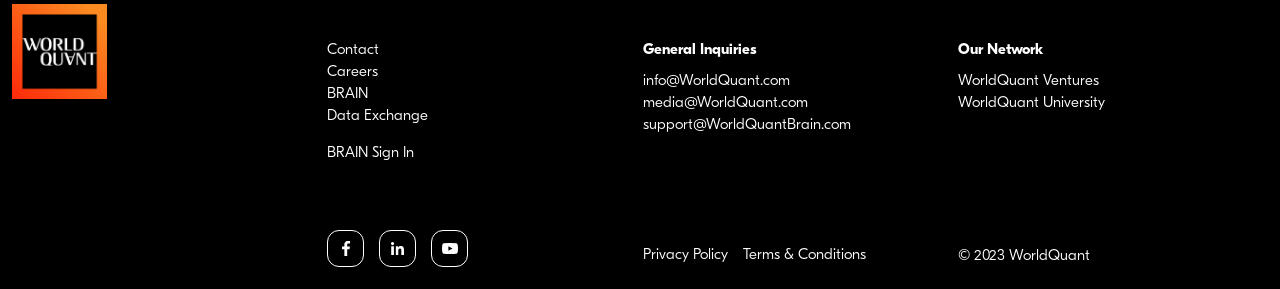Specify the bounding box coordinates (top-left x, top-left y, bottom-right x, bottom-right y) of the UI element in the screenshot that matches this description: Careers

[0.256, 0.221, 0.296, 0.287]